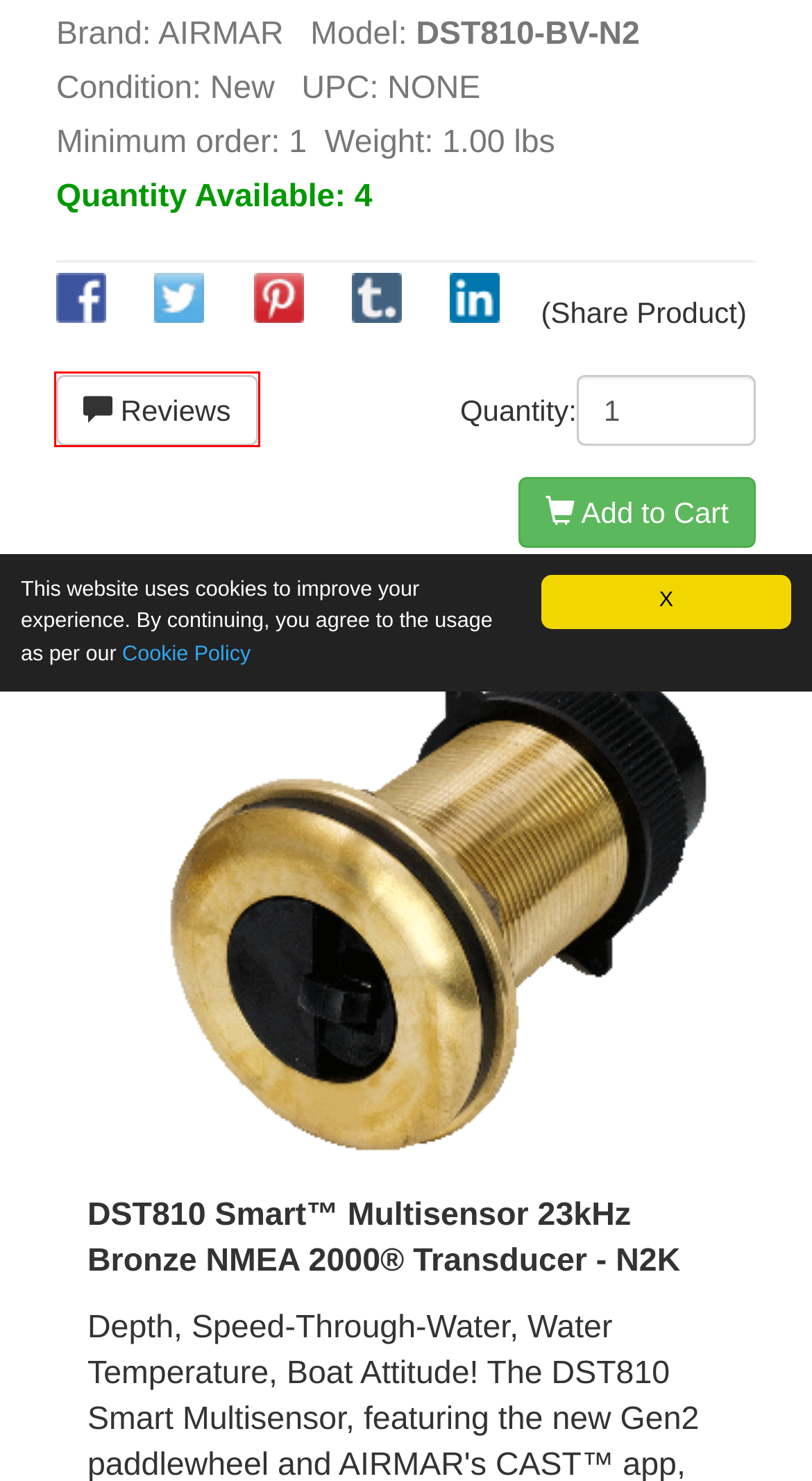Examine the screenshot of a webpage with a red bounding box around an element. Then, select the webpage description that best represents the new page after clicking the highlighted element. Here are the descriptions:
A. Frequently Asked Questions
B. Coastal Depot Conditions Of Use
C. Coastal Depot
D. Coastal Depot Privacy Policy
E. Coastal Depot Shipping Information
F. All Products
G. Contact Form
H. Marine Navigation by Veratron, Garmin, Faria Beede Instruments

C